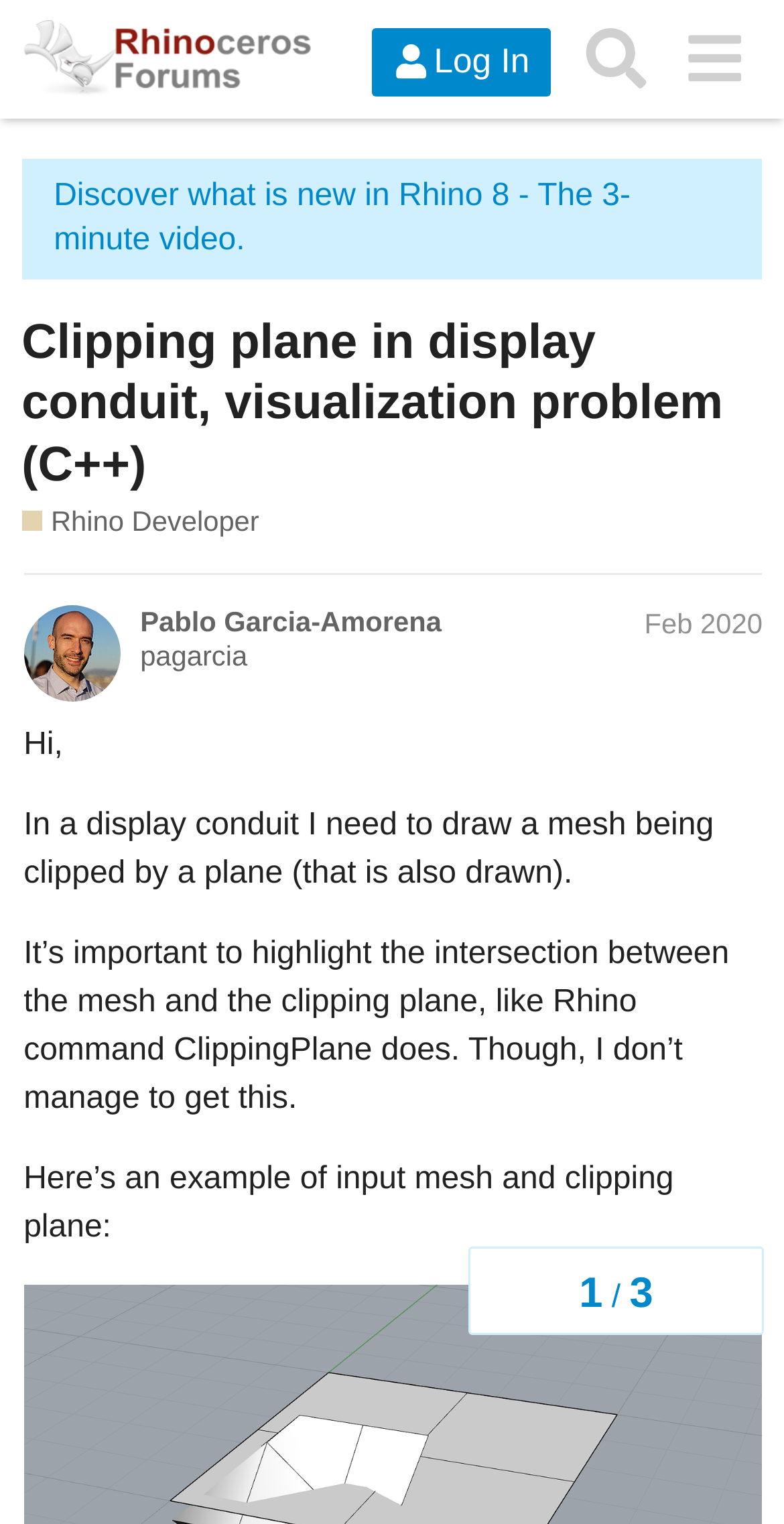Use a single word or phrase to answer the question:
What is Rhino?

Software